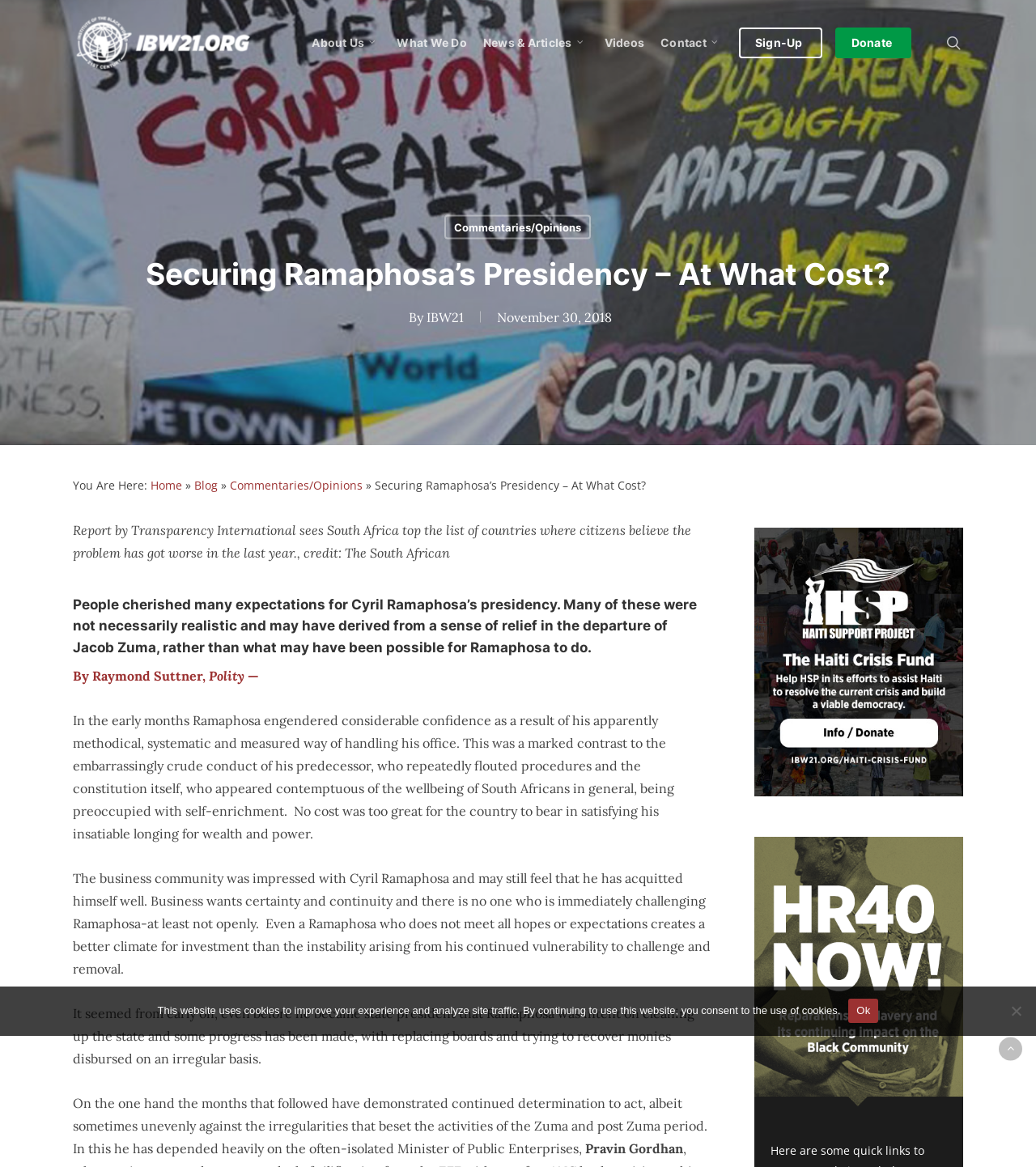Identify the bounding box coordinates of the specific part of the webpage to click to complete this instruction: "Click the 'Commentaries/Opinions' link".

[0.429, 0.184, 0.57, 0.205]